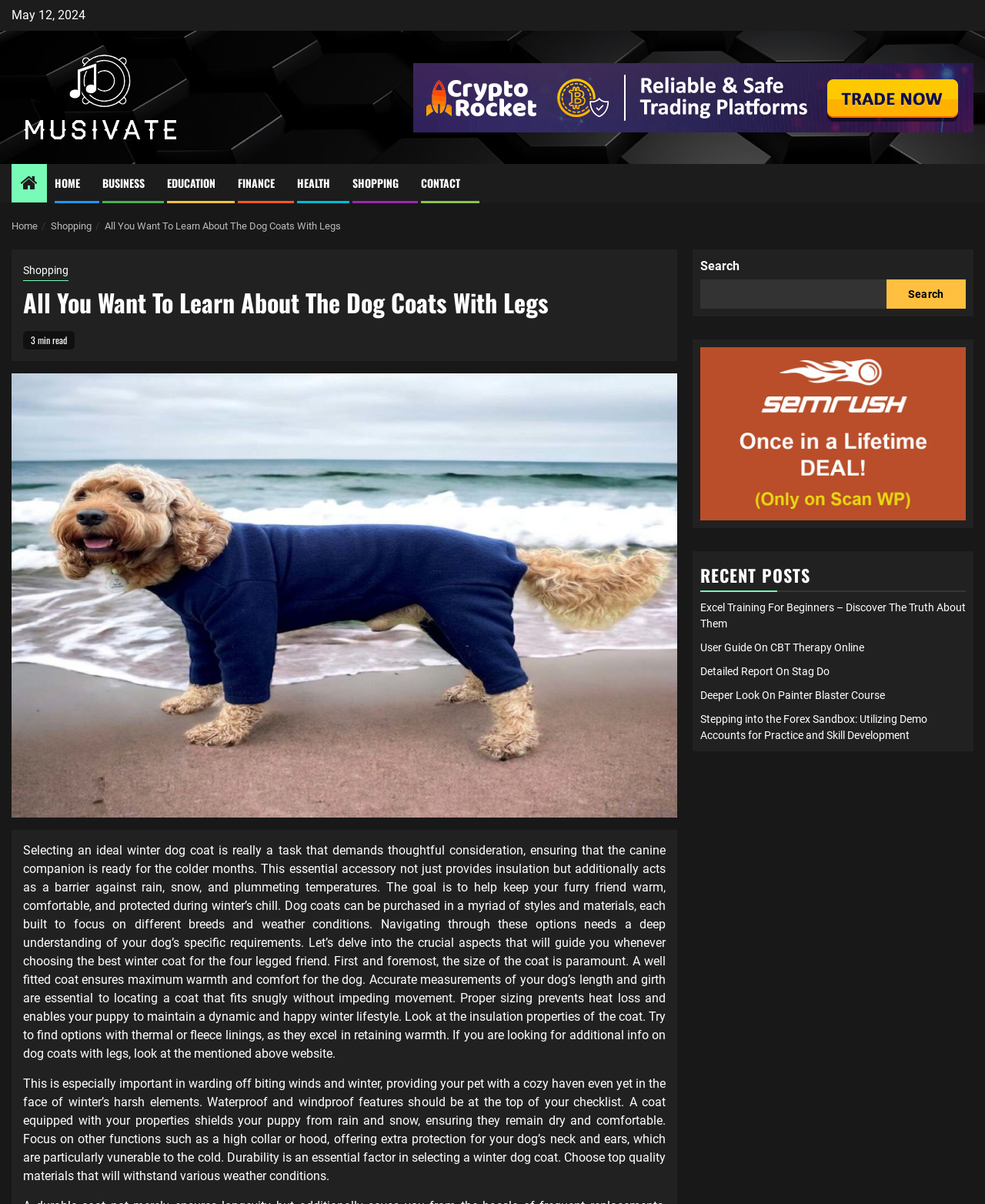Could you provide the bounding box coordinates for the portion of the screen to click to complete this instruction: "Go to the 'CONTACT' page"?

[0.427, 0.145, 0.467, 0.159]